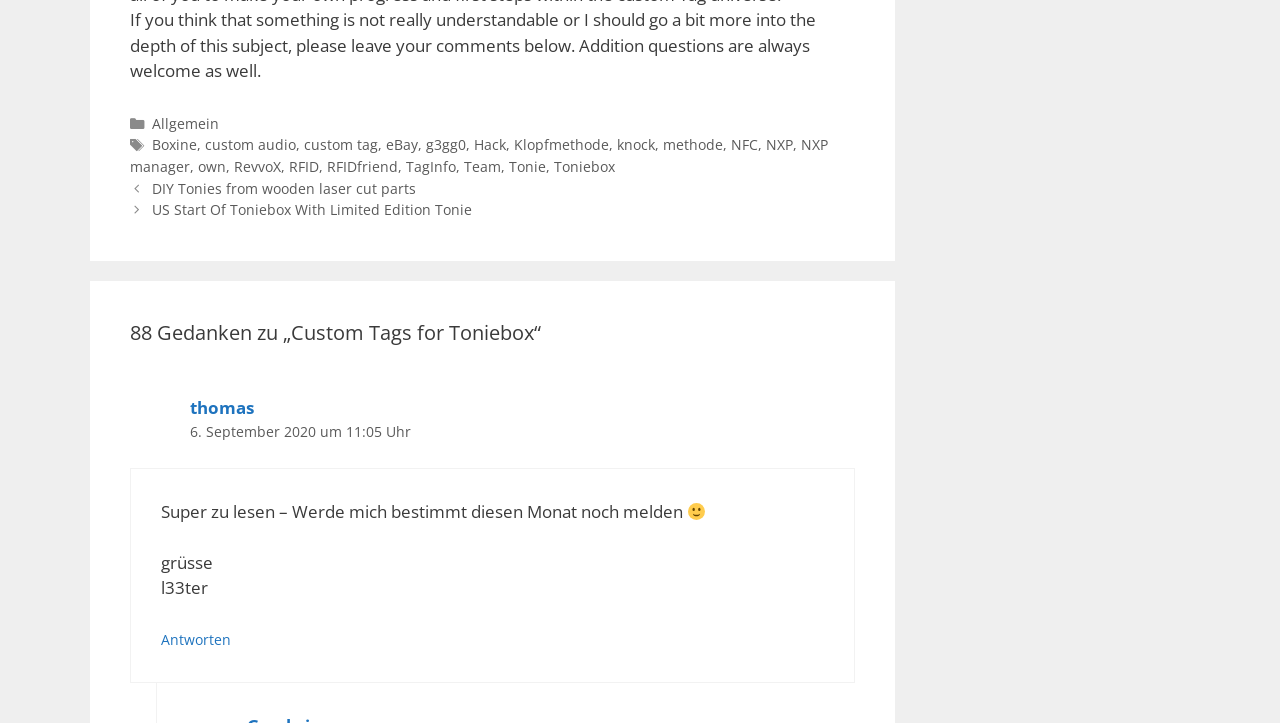What is the category of the post 'DIY Tonies from wooden laser cut parts'?
Please respond to the question with as much detail as possible.

I found the link 'DIY Tonies from wooden laser cut parts' under the navigation 'Beiträge'. Then, I looked at the footer 'Beitragsmeta' and found the category 'Kategorien' with a link 'Allgemein'.